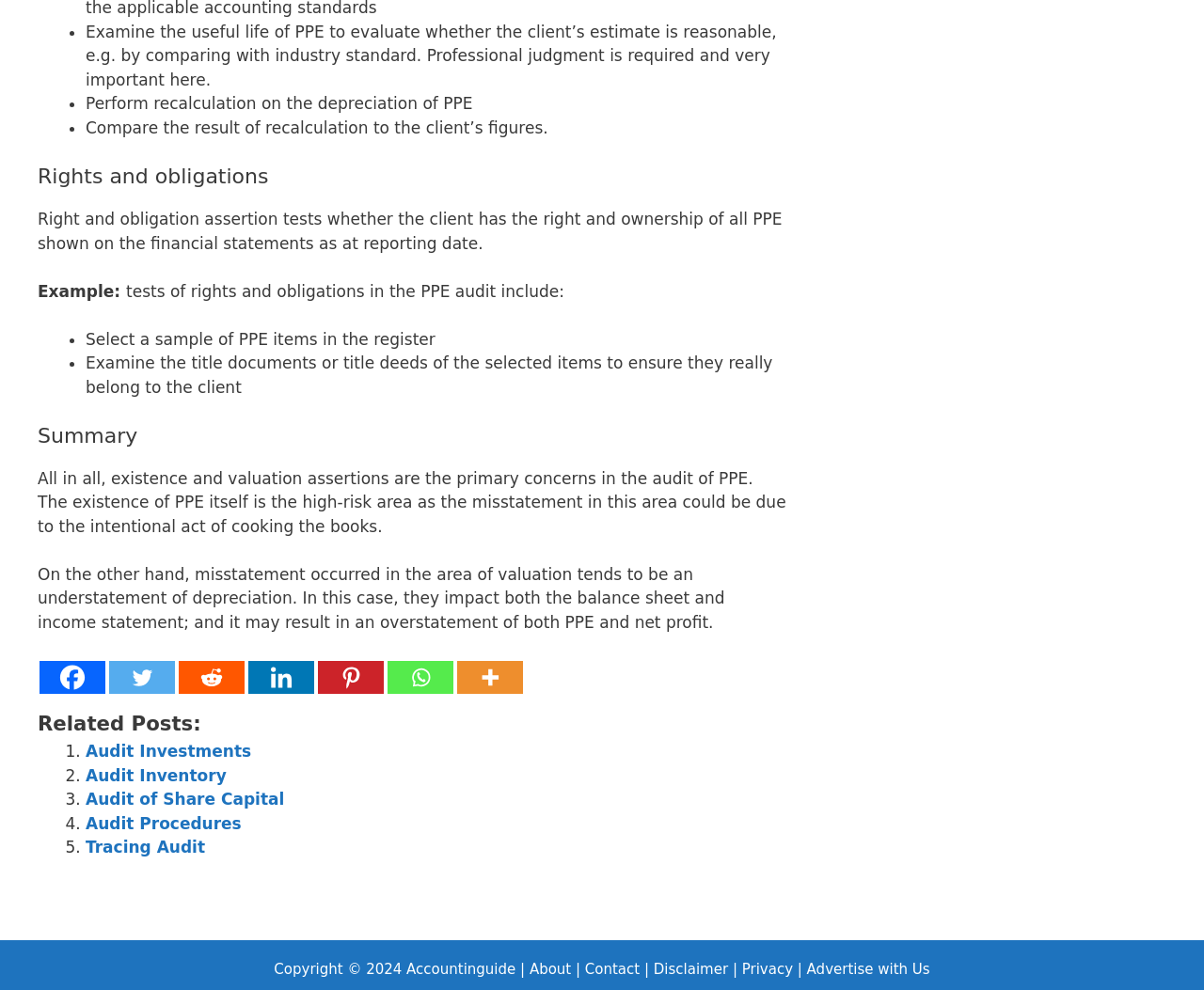Look at the image and answer the question in detail:
How many social media links are available at the bottom of the webpage?

At the bottom of the webpage, there are links to various social media platforms, including Facebook, Twitter, Reddit, Linkedin, Pinterest, Whatsapp, and More. Therefore, there are 7 social media links available.